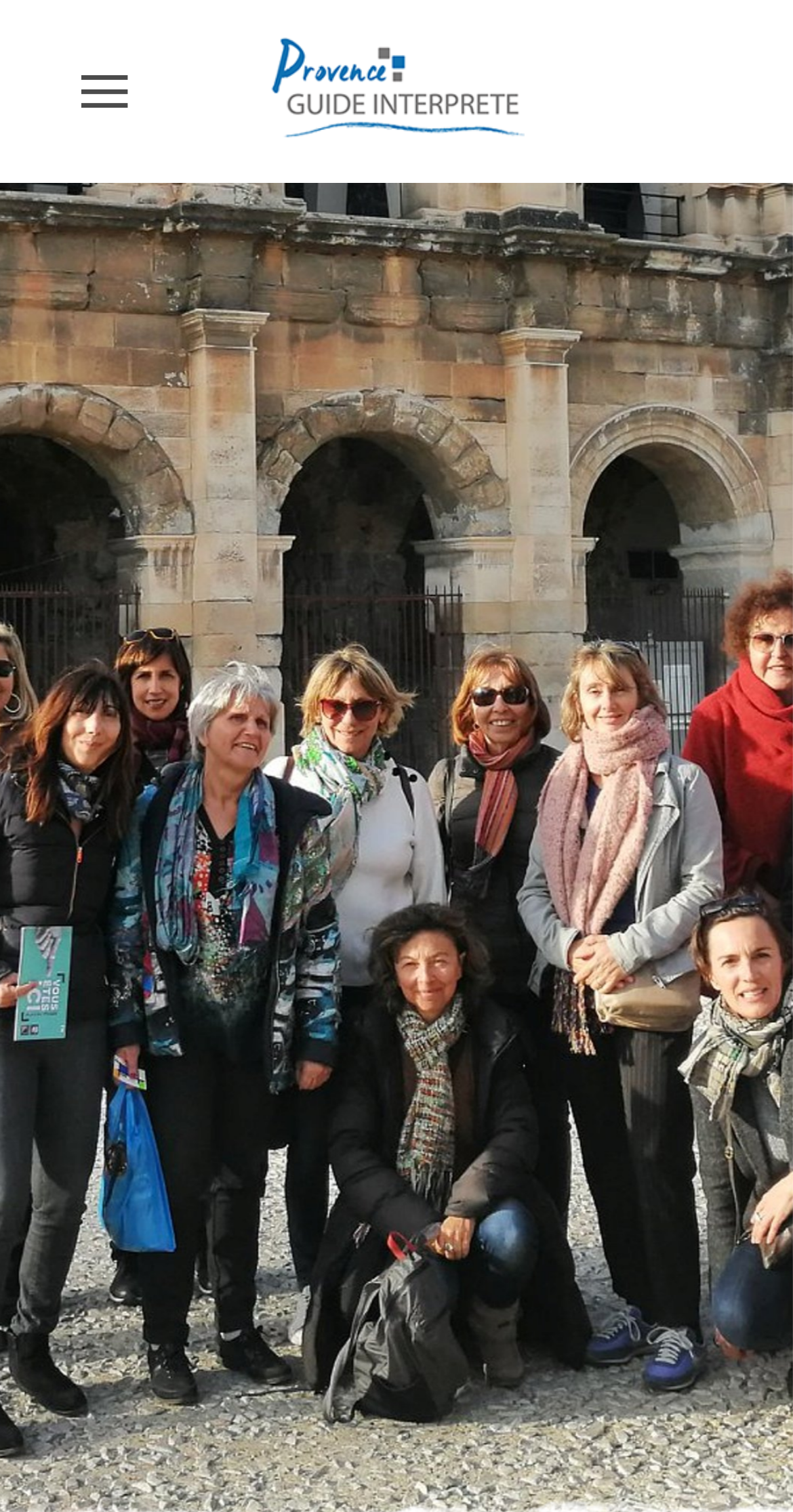Predict the bounding box coordinates for the UI element described as: "alt="logo provence guide interprète"". The coordinates should be four float numbers between 0 and 1, presented as [left, top, right, bottom].

[0.34, 0.031, 0.66, 0.059]